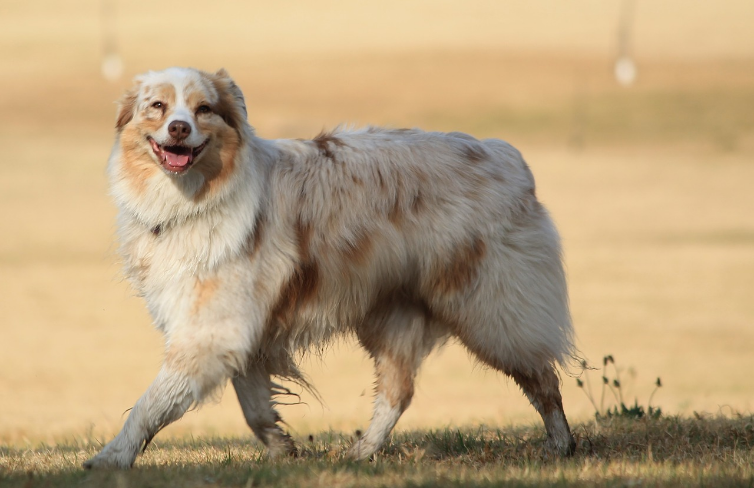Is the dog's mouth open?
Based on the screenshot, respond with a single word or phrase.

Yes